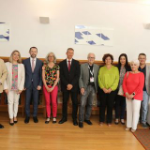What is the significance of the event?
Answer the question using a single word or phrase, according to the image.

Important for academic discourse